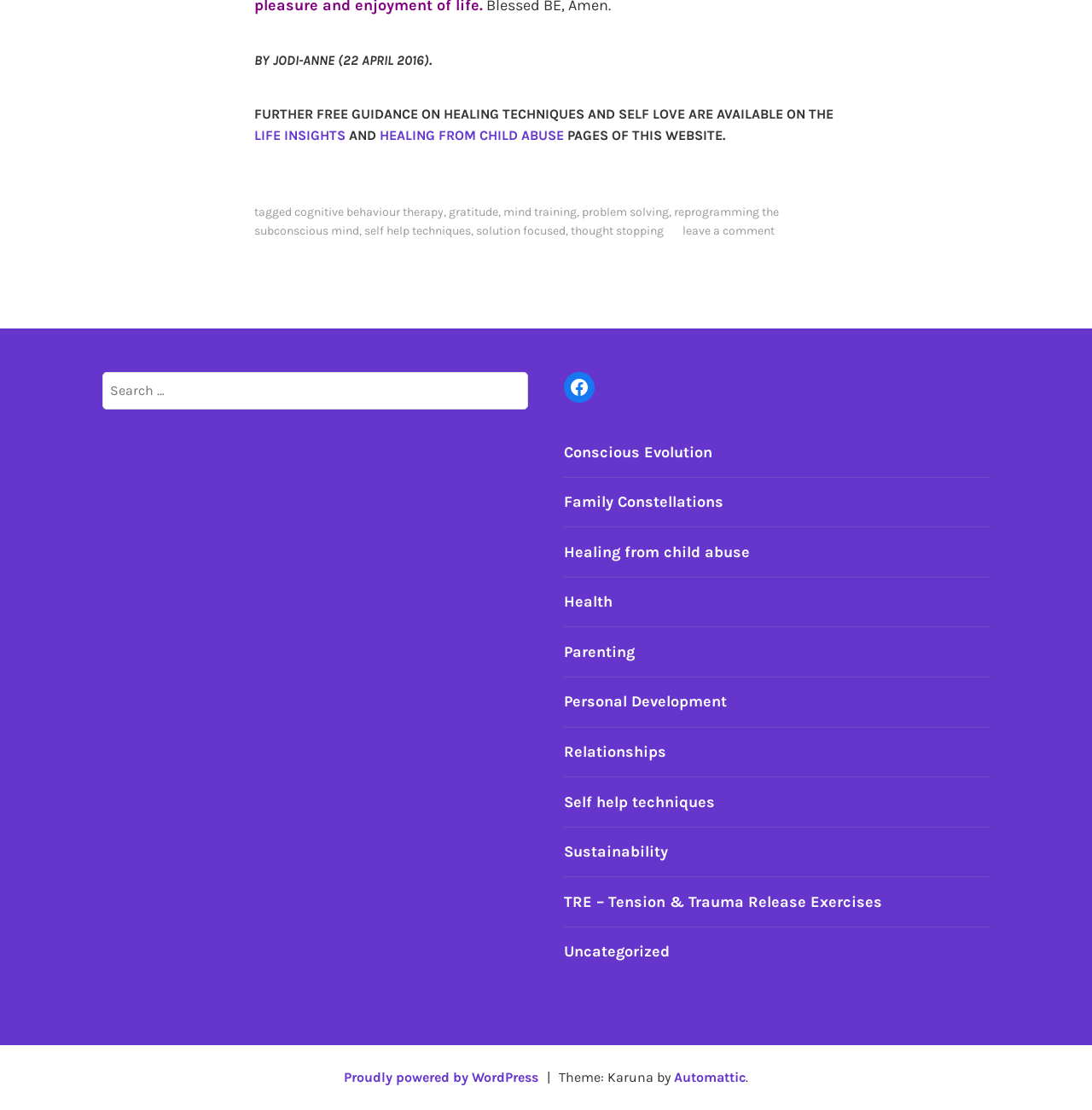Provide the bounding box coordinates for the area that should be clicked to complete the instruction: "Join Earthdance's mailing list".

None